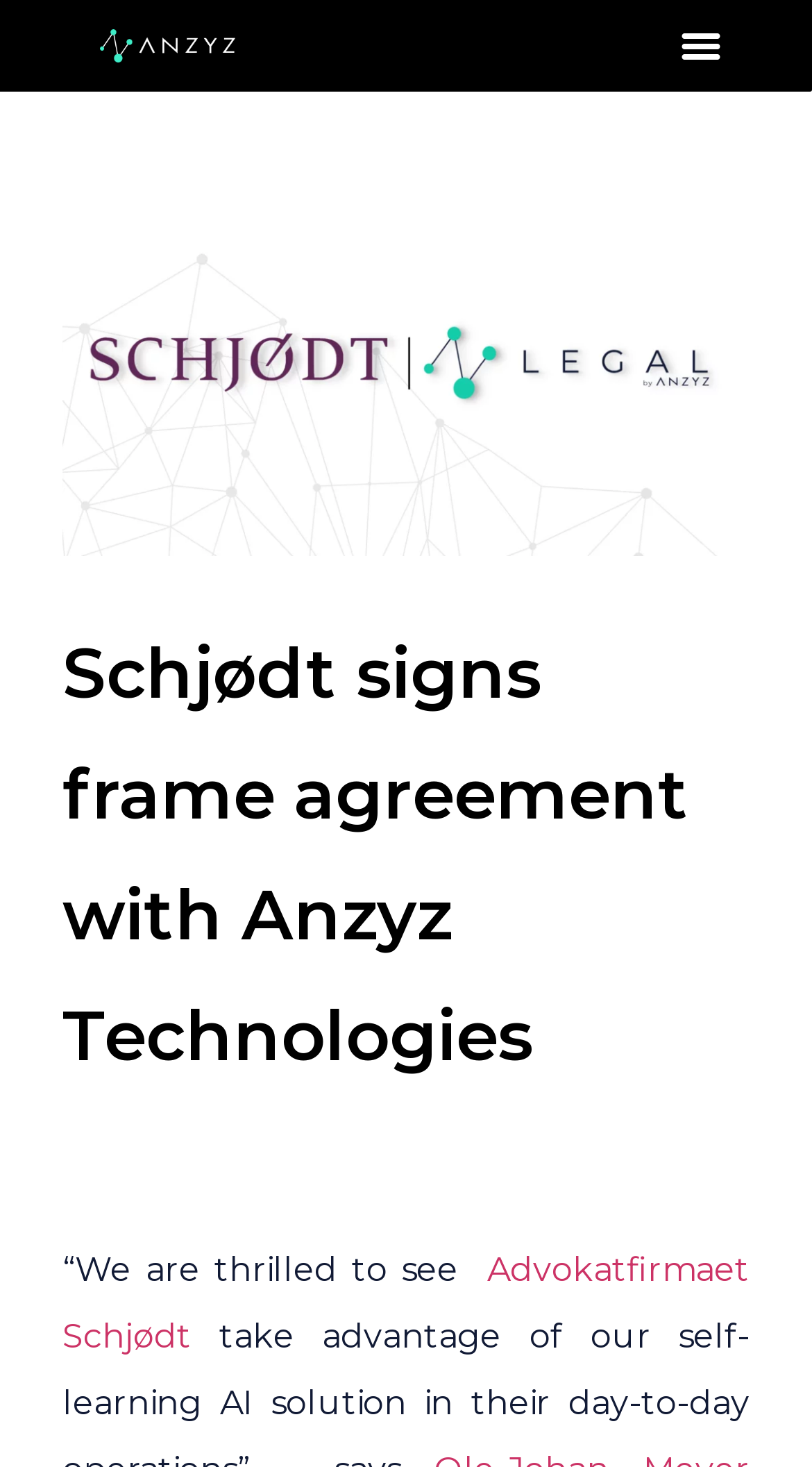Can you determine the main header of this webpage?

Schjødt signs frame agreement with Anzyz Technologies